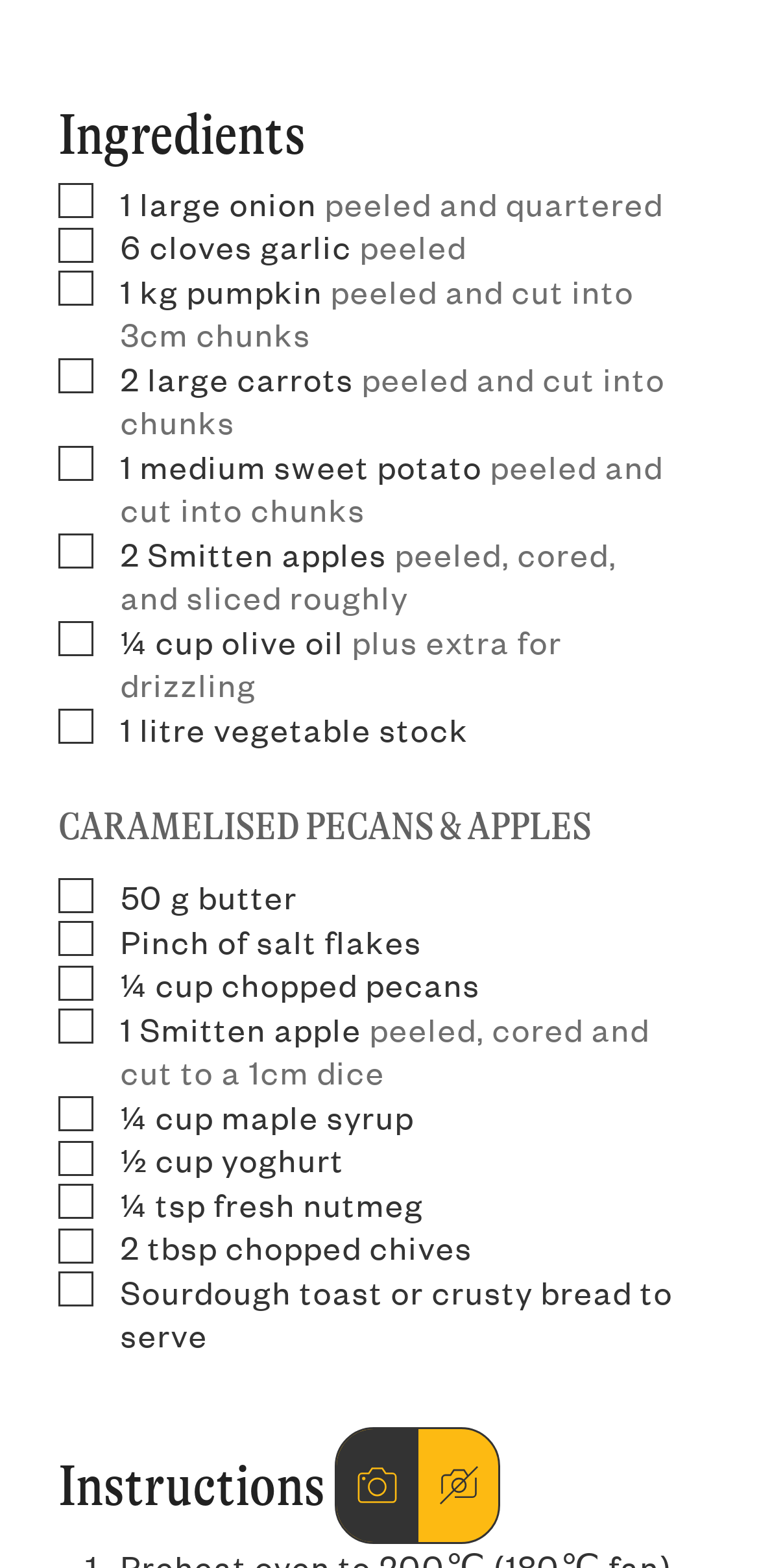Specify the bounding box coordinates (top-left x, top-left y, bottom-right x, bottom-right y) of the UI element in the screenshot that matches this description: parent_node: ▢ aria-label="½ cup yoghurt"

[0.036, 0.733, 0.077, 0.749]